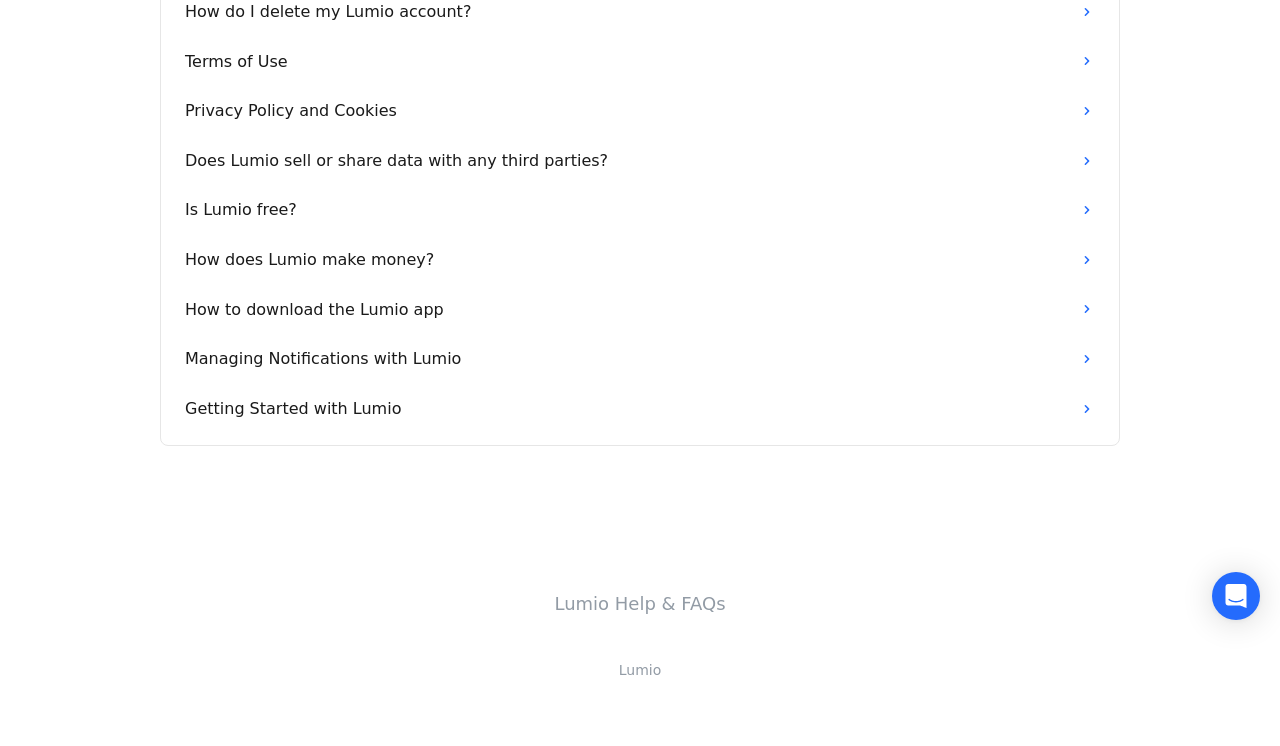Identify the bounding box coordinates for the UI element mentioned here: "View on the Peplink Store". Provide the coordinates as four float values between 0 and 1, i.e., [left, top, right, bottom].

None